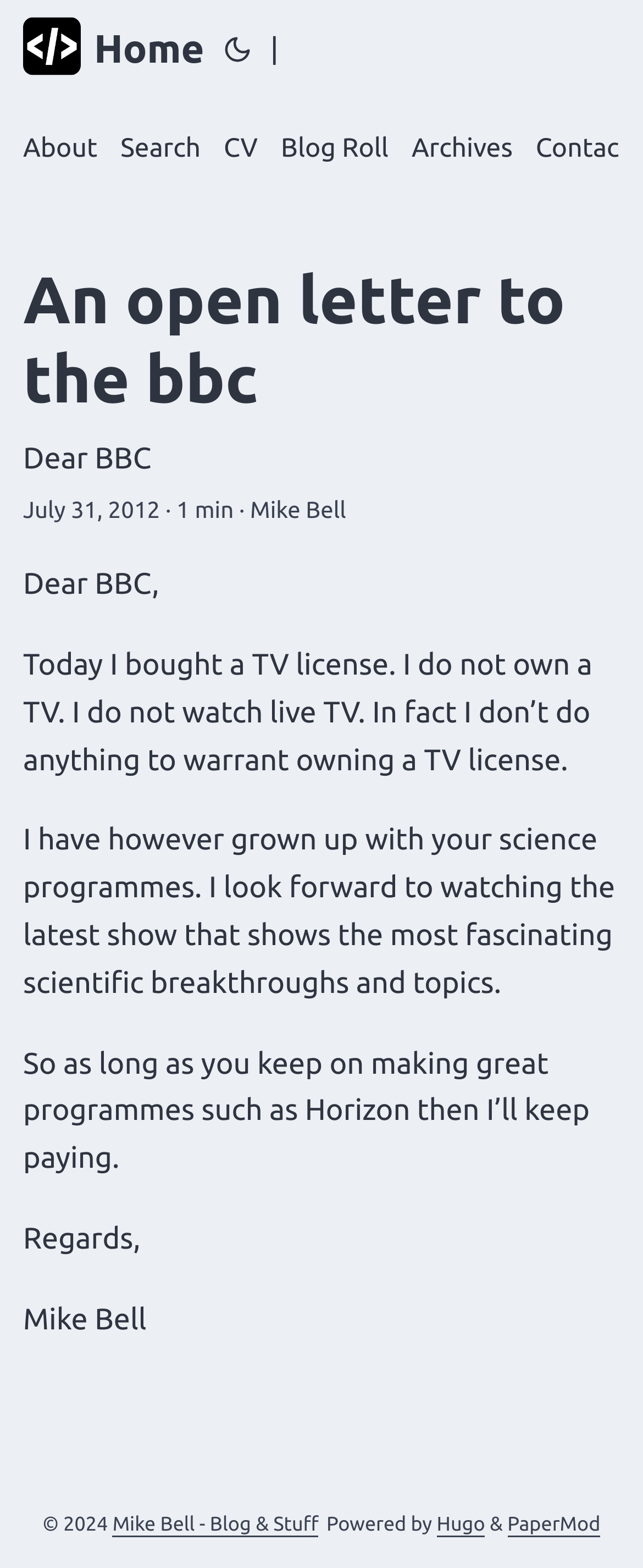Please determine the bounding box coordinates for the UI element described here. Use the format (top-left x, top-left y, bottom-right x, bottom-right y) with values bounded between 0 and 1: Blog Roll

[0.437, 0.063, 0.604, 0.126]